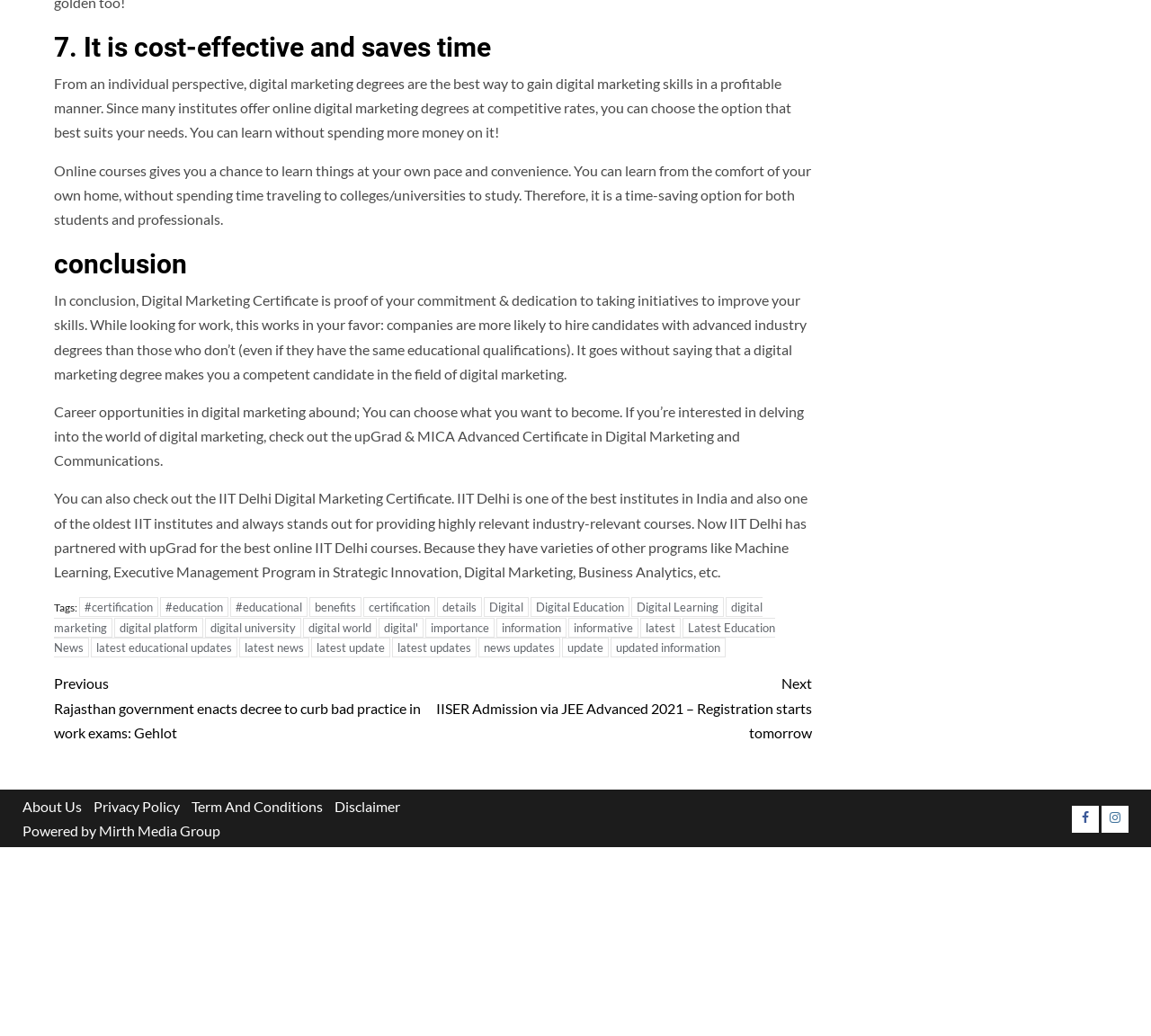Please identify the bounding box coordinates of the element that needs to be clicked to execute the following command: "Click on the 'Continue Reading' button". Provide the bounding box using four float numbers between 0 and 1, formatted as [left, top, right, bottom].

[0.047, 0.639, 0.705, 0.727]